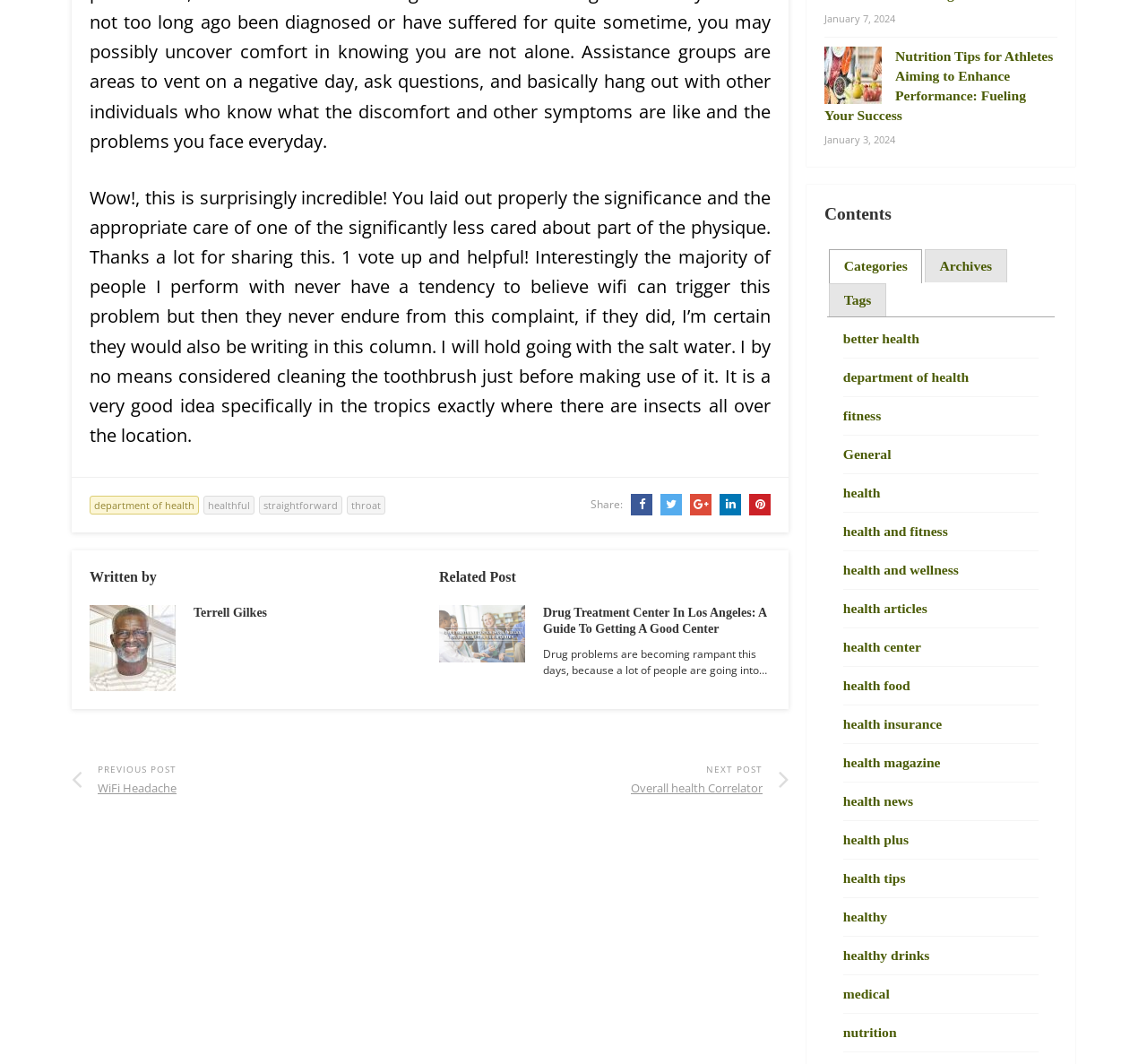Indicate the bounding box coordinates of the clickable region to achieve the following instruction: "Go to the previous post 'WiFi Headache'."

[0.062, 0.714, 0.369, 0.75]